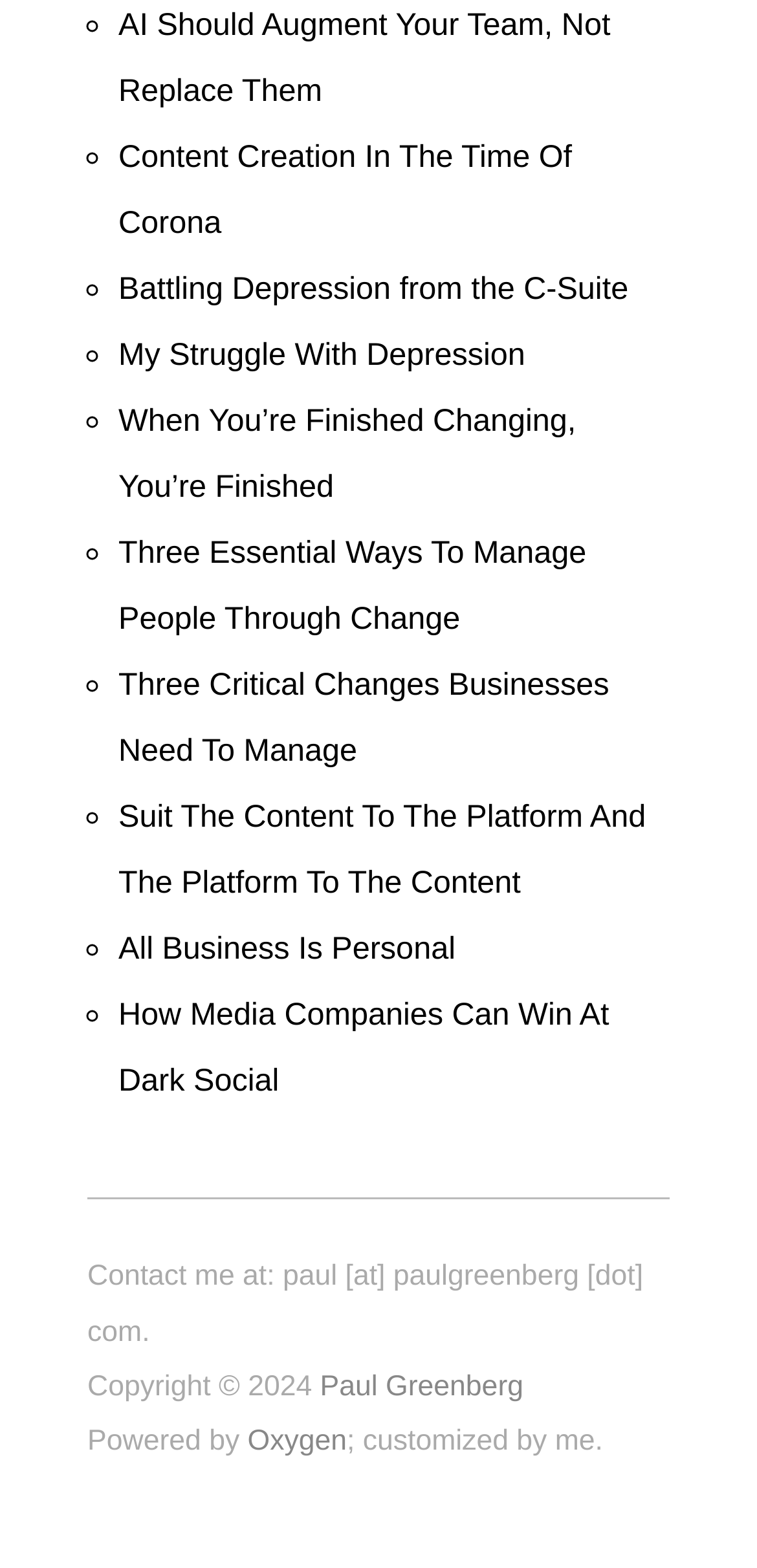How many links are on the webpage?
Examine the screenshot and reply with a single word or phrase.

13